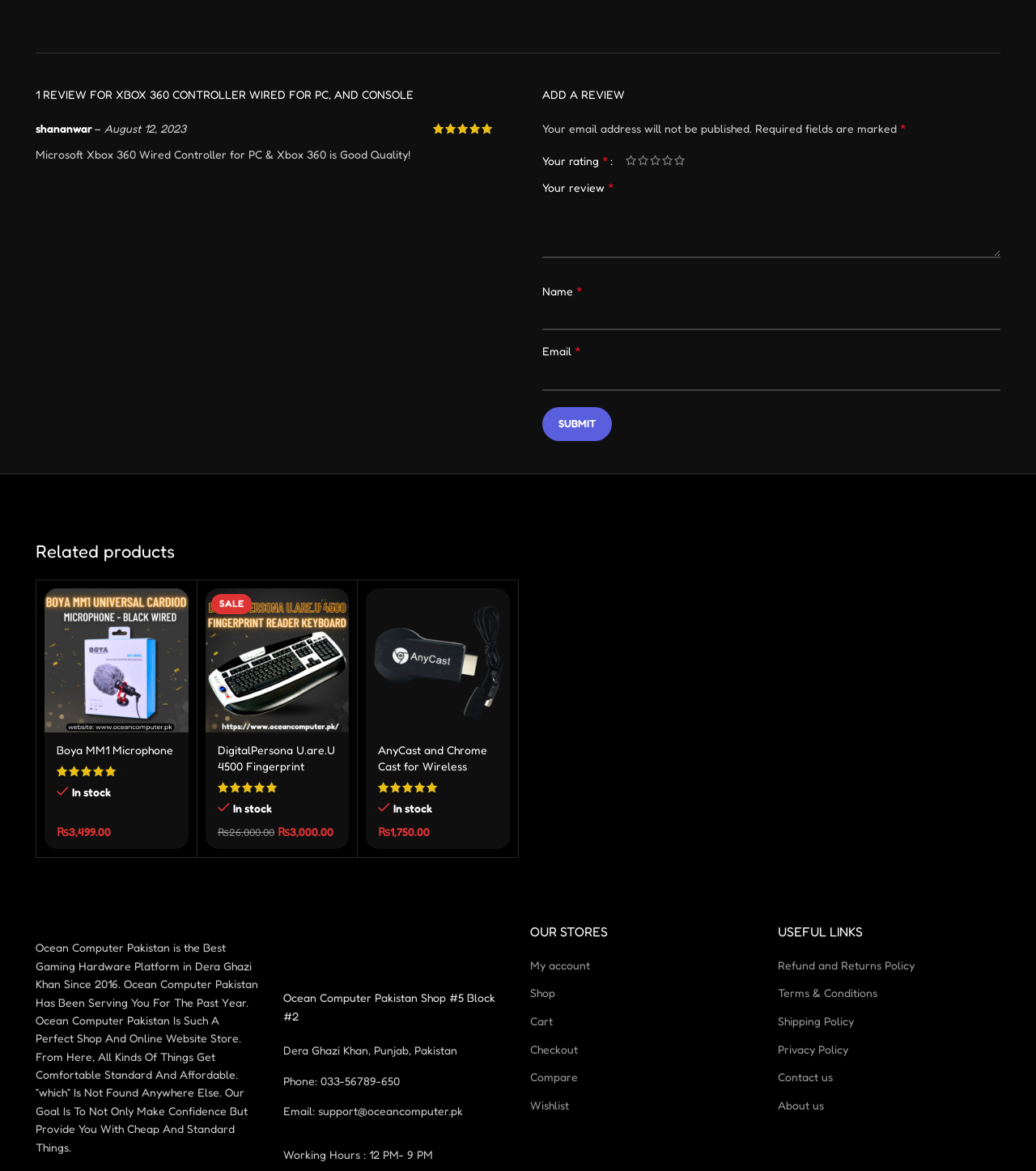Determine the bounding box coordinates of the clickable element necessary to fulfill the instruction: "View related product Boya MM1 Microphone". Provide the coordinates as four float numbers within the 0 to 1 range, i.e., [left, top, right, bottom].

[0.055, 0.634, 0.17, 0.647]